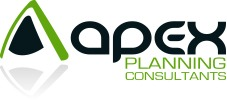Write a descriptive caption for the image, covering all notable aspects.

The image features the logo of "Apex Planning Consultants," prominently displayed in a modern design. The logo incorporates a stylized triangular shape in green, symbolizing growth and stability, alongside the word "apex" in sleek, bold black typography. The term "PLANNING CONSULTANTS" is situated below the main logo, rendered in a lighter green shade, emphasizing the company's focus on planning services. This visually appealing design reflects the consultancy's commitment to professionalism and expertise in development planning, suggesting they provide comprehensive assistance with planning applications for various projects, from individual homes to large developments.